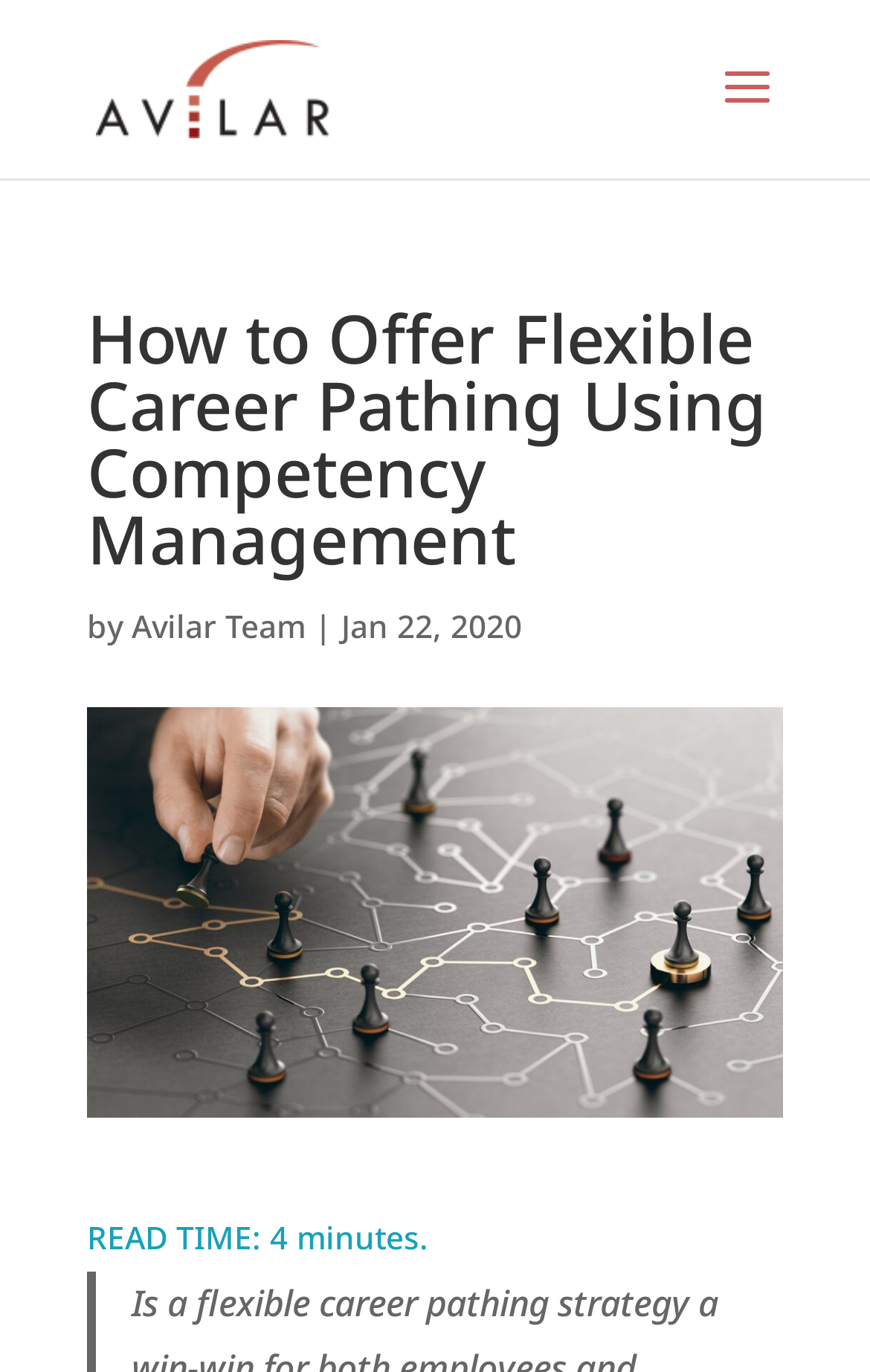Please find the bounding box for the UI element described by: "alt="The Avilar Blog"".

[0.11, 0.044, 0.378, 0.08]